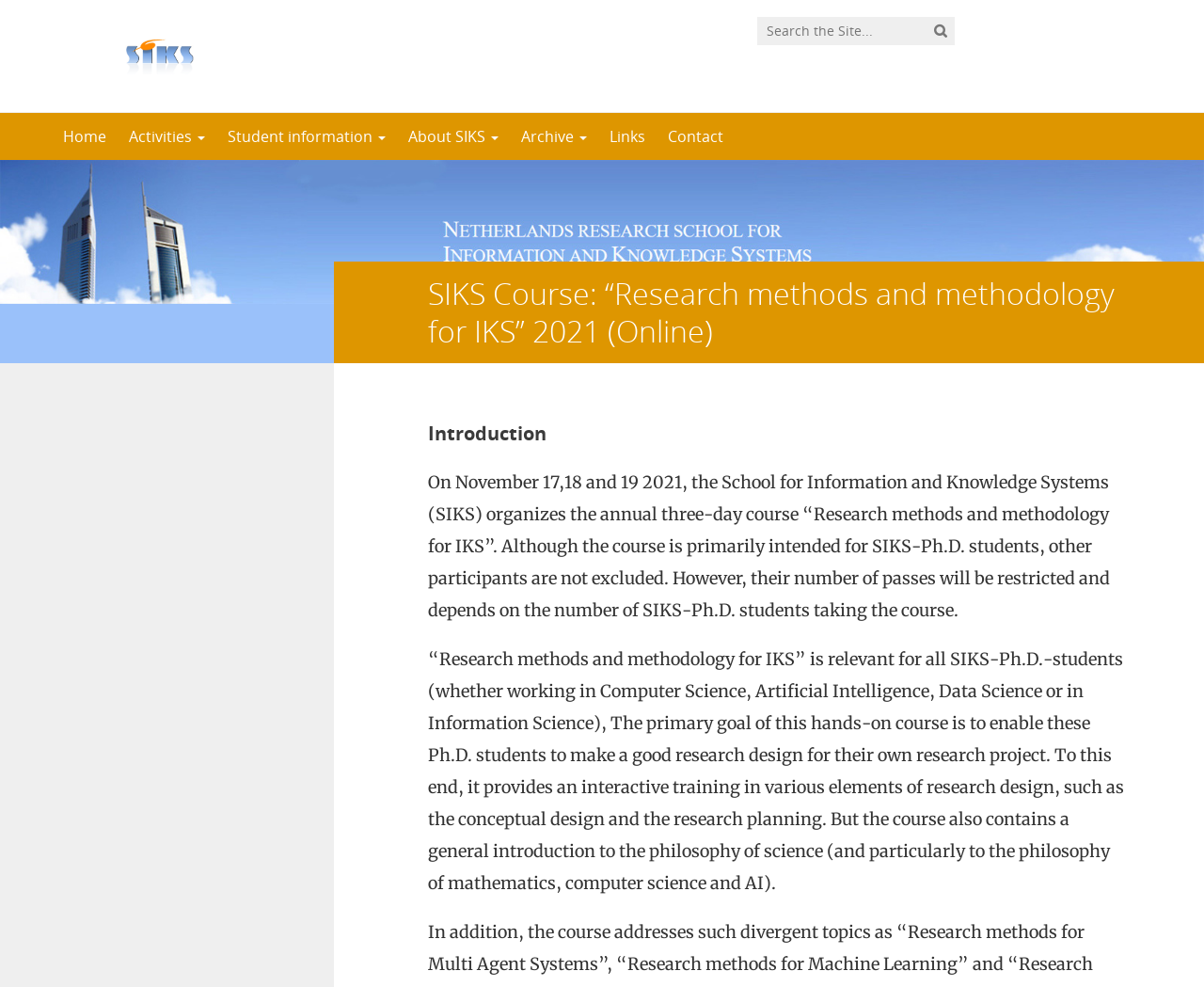Given the element description name="s" placeholder="Search the Site...", identify the bounding box coordinates for the UI element on the webpage screenshot. The format should be (top-left x, top-left y, bottom-right x, bottom-right y), with values between 0 and 1.

[0.629, 0.017, 0.793, 0.046]